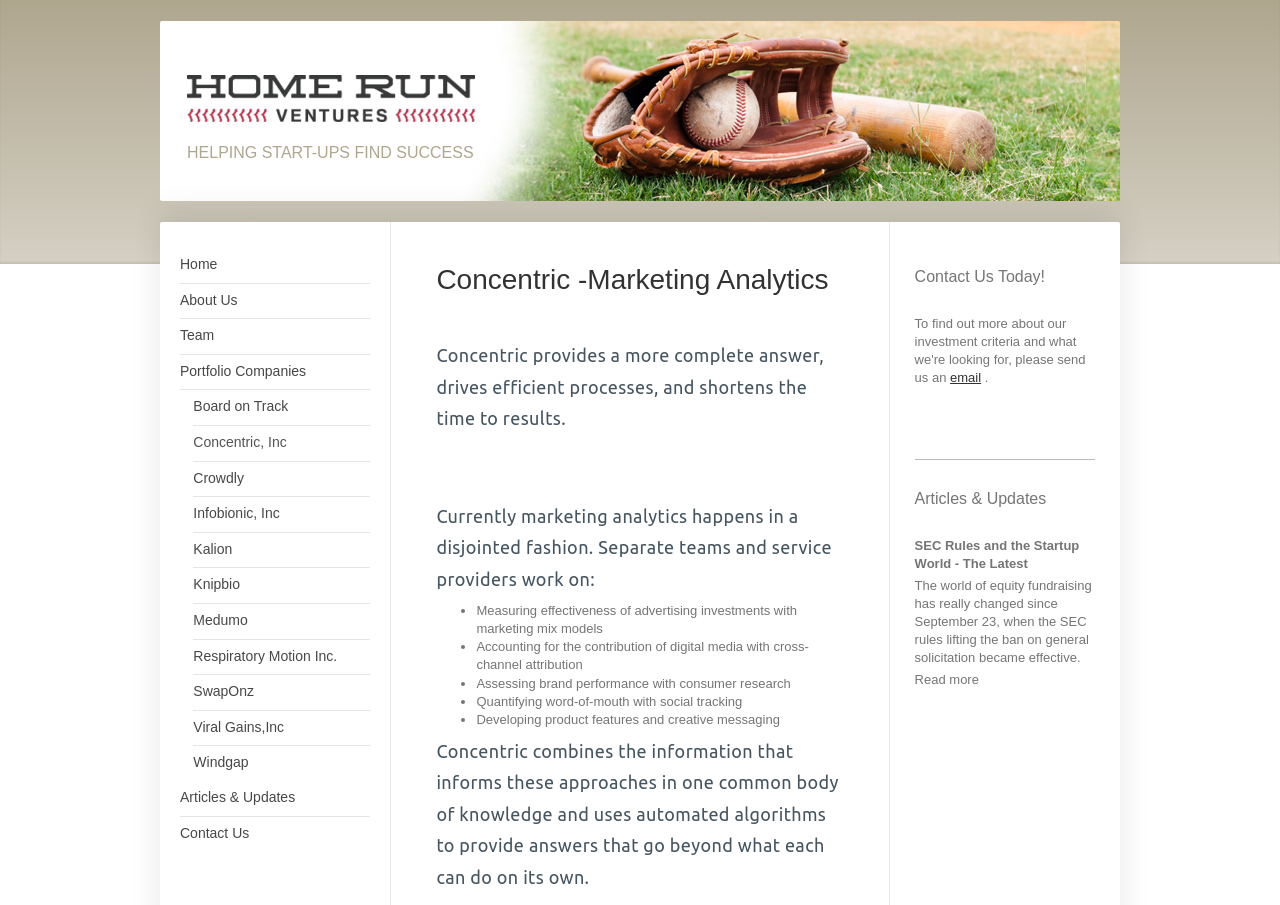Give a short answer using one word or phrase for the question:
What is the topic of the latest article?

SEC Rules and the Startup World